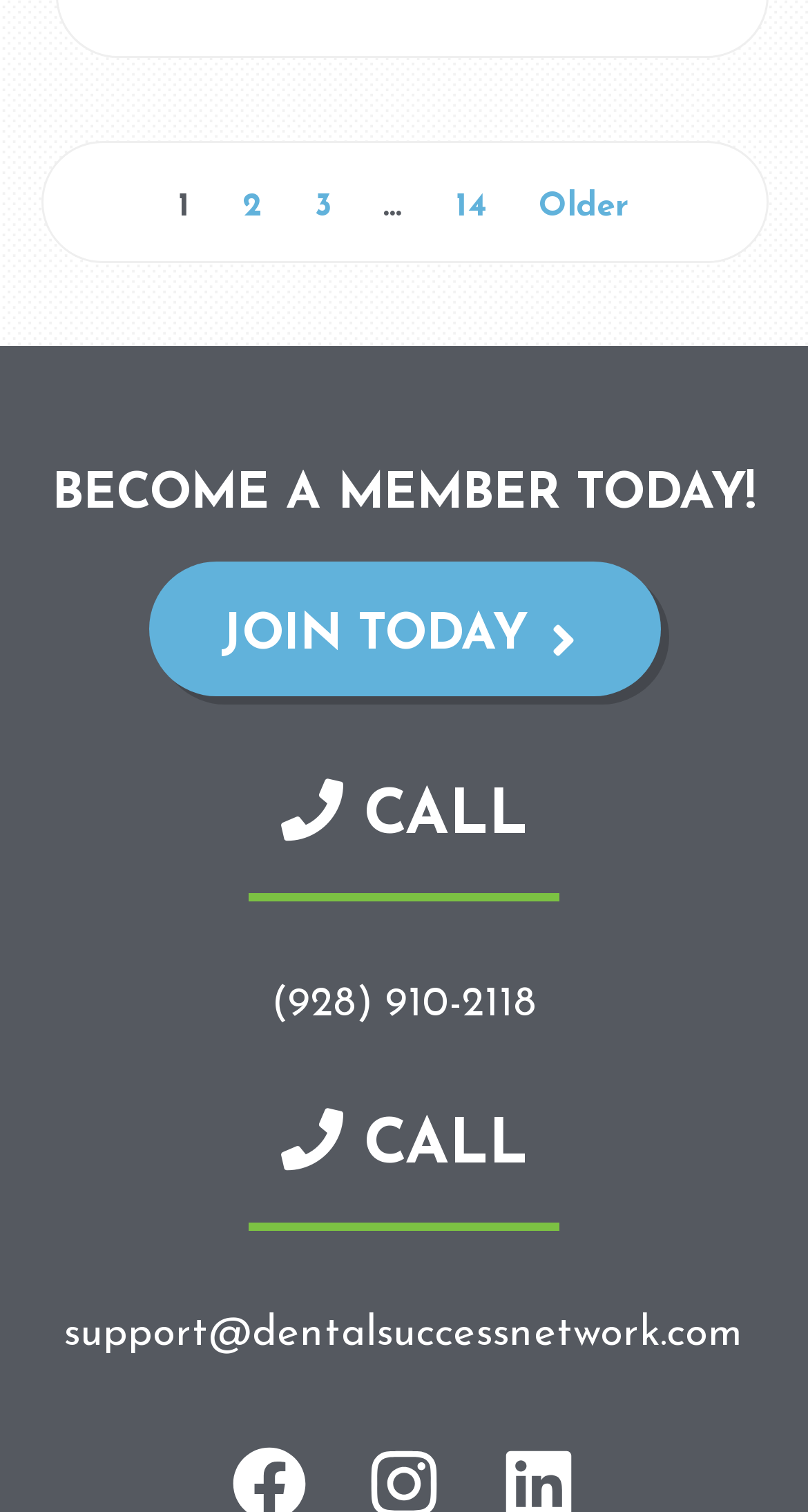Answer the following query concisely with a single word or phrase:
How many links are there in the top navigation?

5